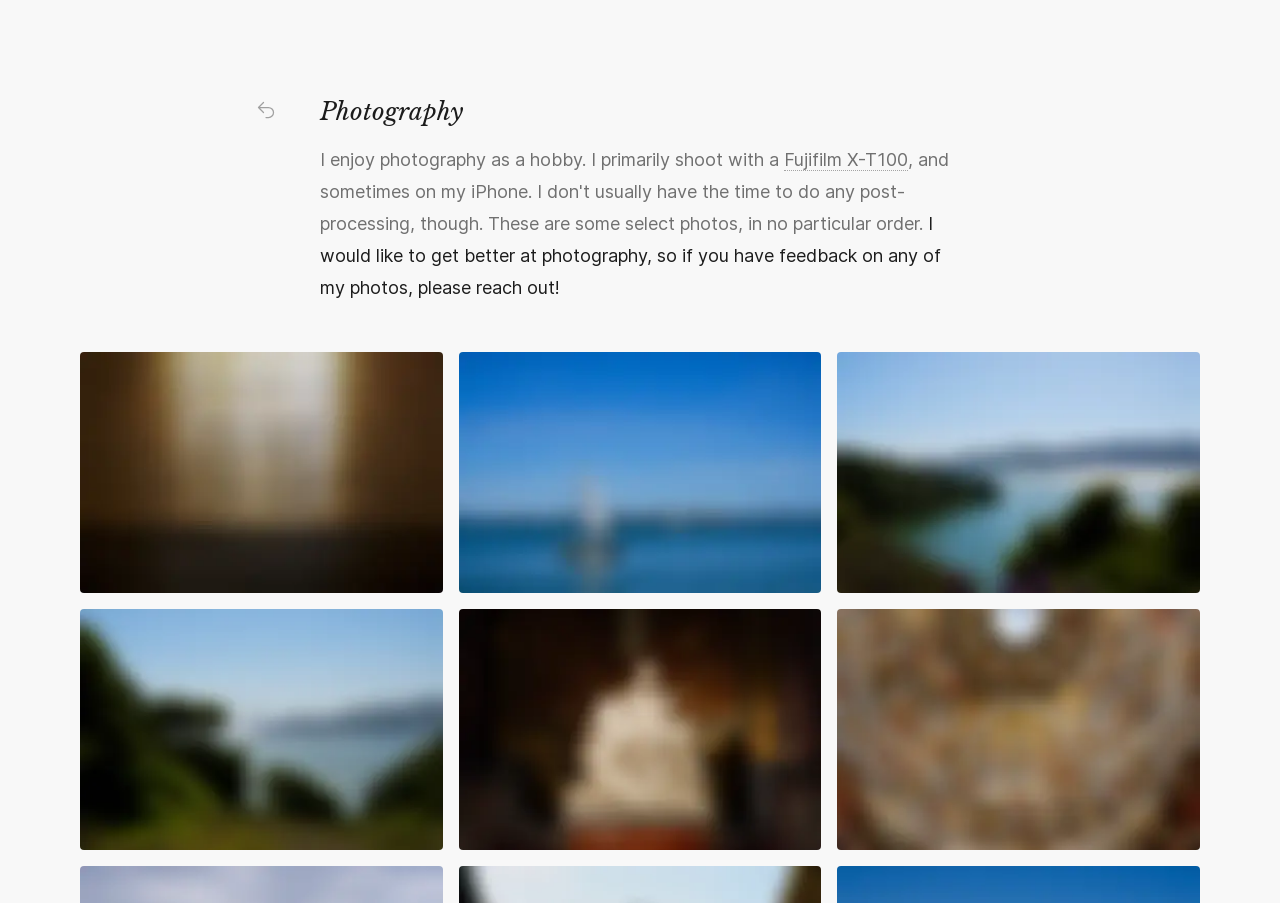Offer a detailed account of what is visible on the webpage.

This webpage is about photography and is owned by Sanket Saurav. At the top, there is a link on the left side. Below the link, there is a paragraph of text that introduces the owner's hobby of photography, mentioning that they primarily shoot with a Fujifilm X-T100 camera. The text also expresses the owner's desire to improve their photography skills and invites feedback from others.

Below the introductory text, there are eight images arranged in two rows of four. The top row of images is positioned in the middle of the page, with the first image on the left and the fourth image on the right. The second row of images is placed below the first row, with a similar layout. The images take up a significant portion of the page, suggesting that they are the main content of the webpage.